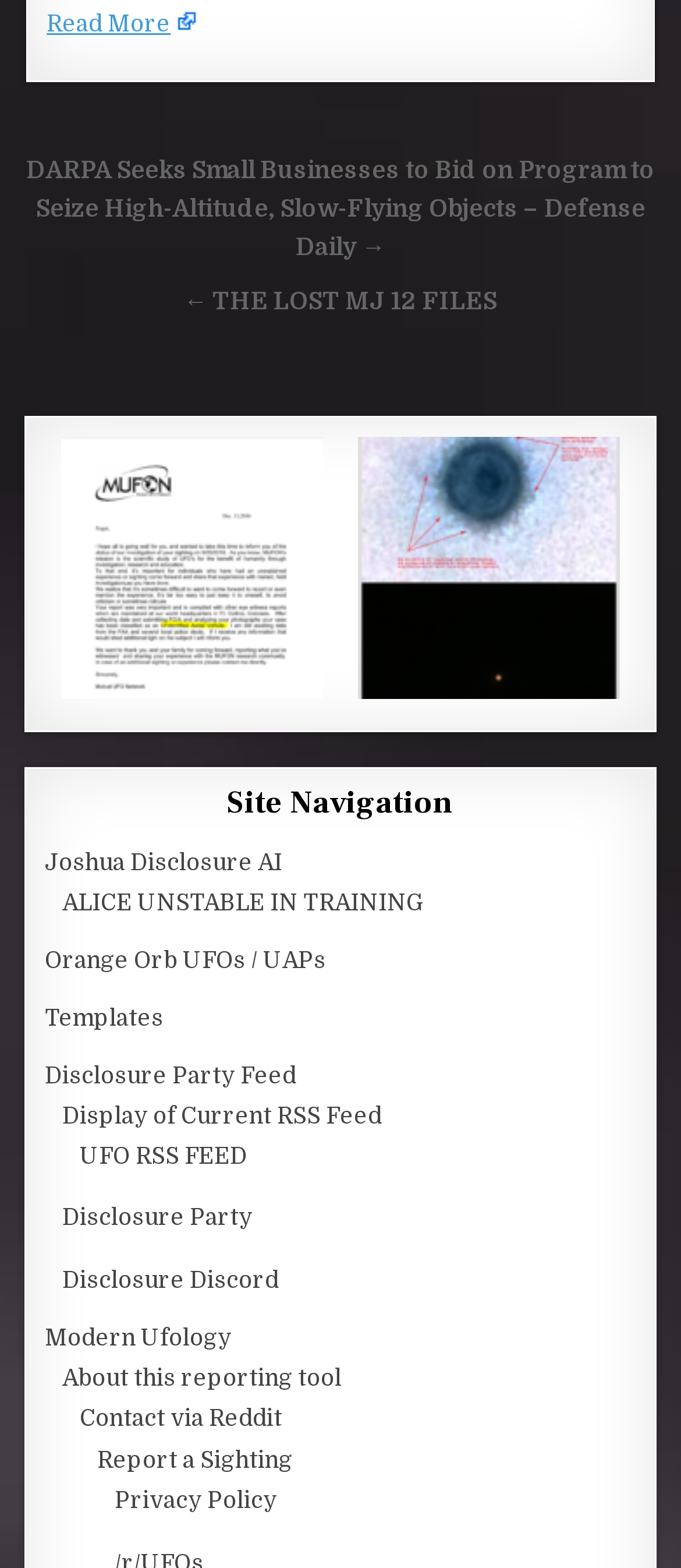Pinpoint the bounding box coordinates of the clickable element to carry out the following instruction: "Read more about the current post."

[0.069, 0.007, 0.289, 0.023]